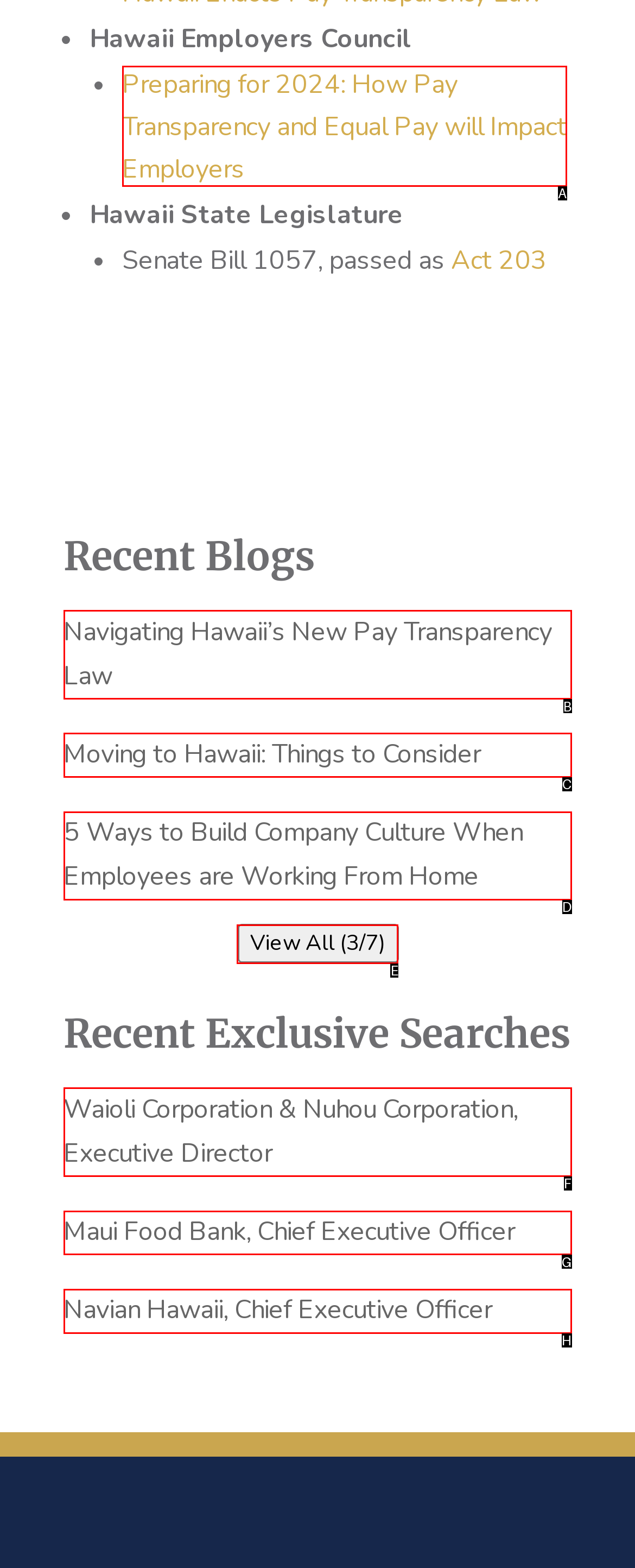Tell me which option I should click to complete the following task: View the blog about navigating Hawaii’s new pay transparency law
Answer with the option's letter from the given choices directly.

B